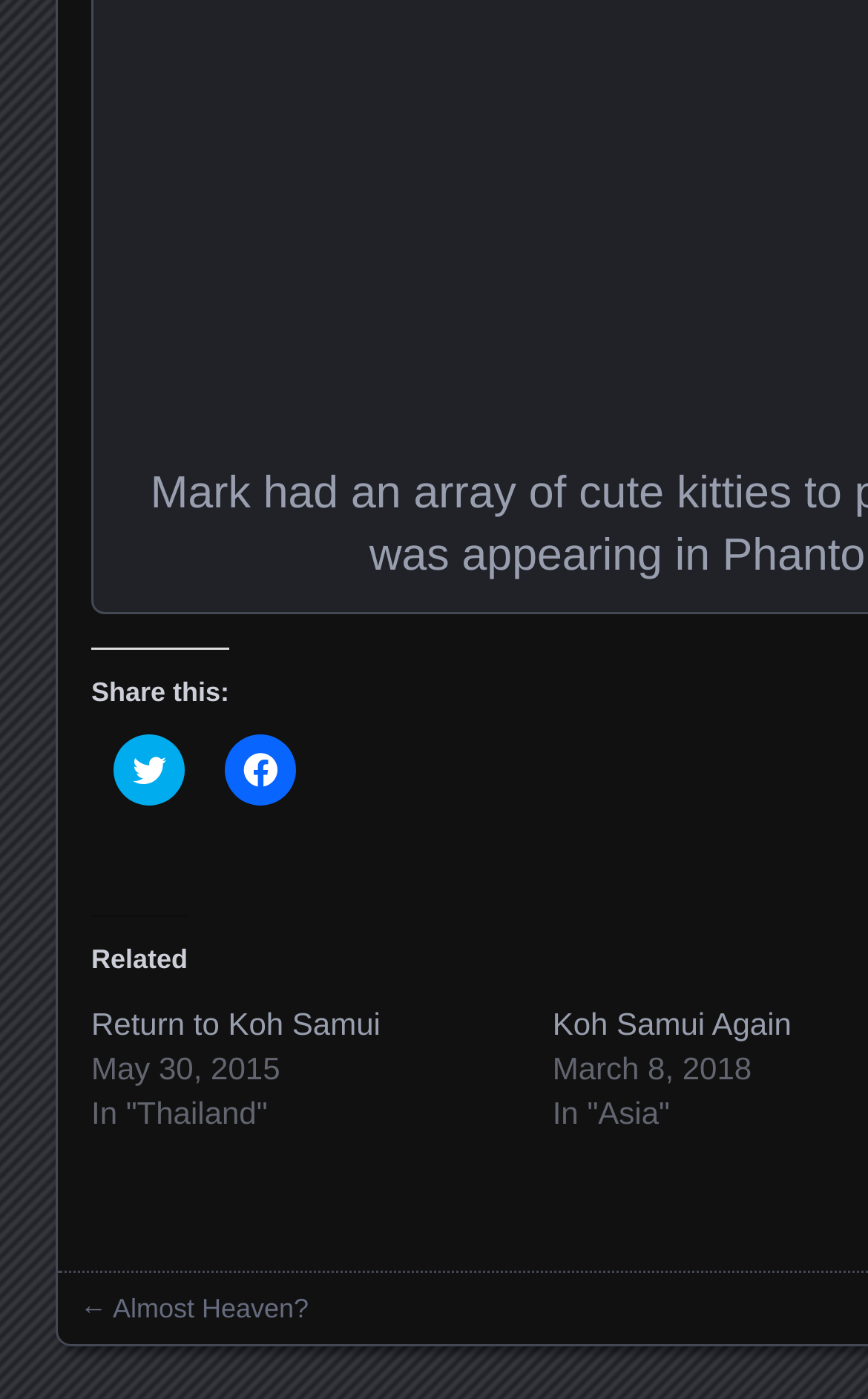Using the provided element description "Koh Samui Again", determine the bounding box coordinates of the UI element.

[0.636, 0.72, 0.912, 0.745]